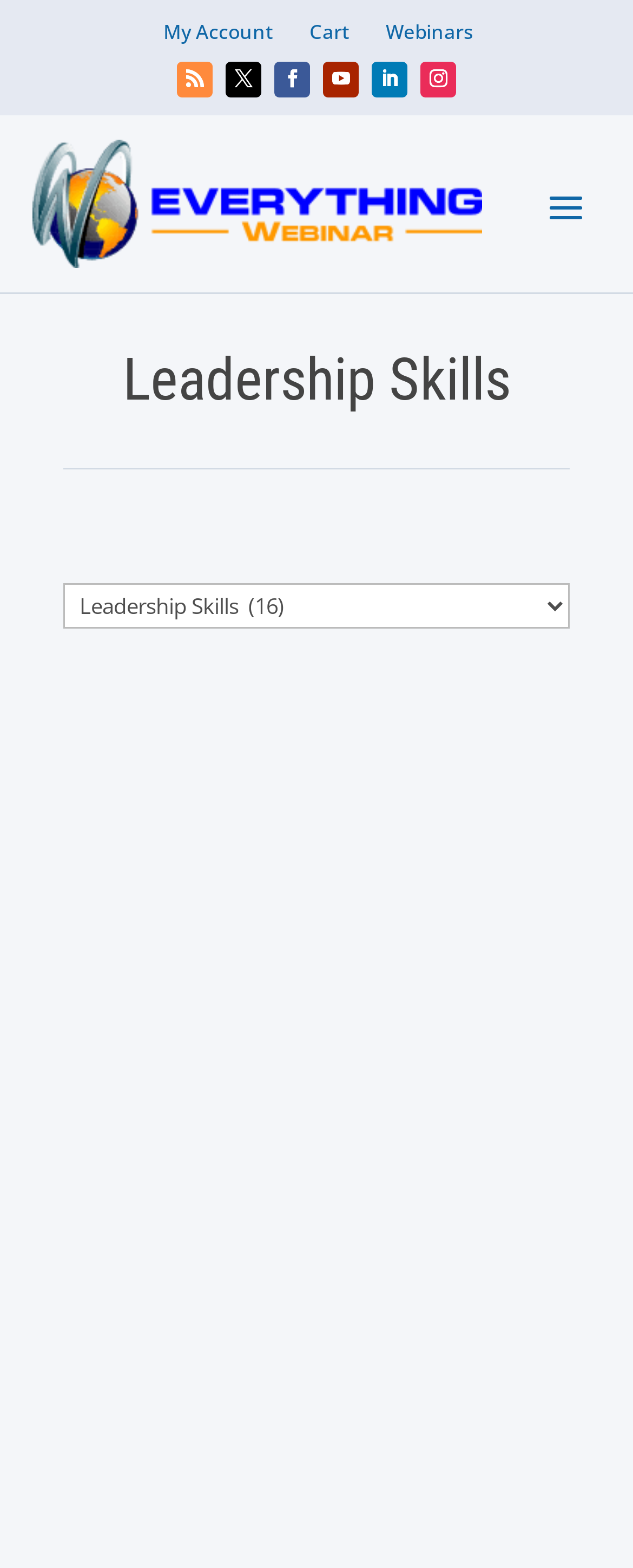Please mark the clickable region by giving the bounding box coordinates needed to complete this instruction: "go to my account".

[0.258, 0.013, 0.432, 0.036]